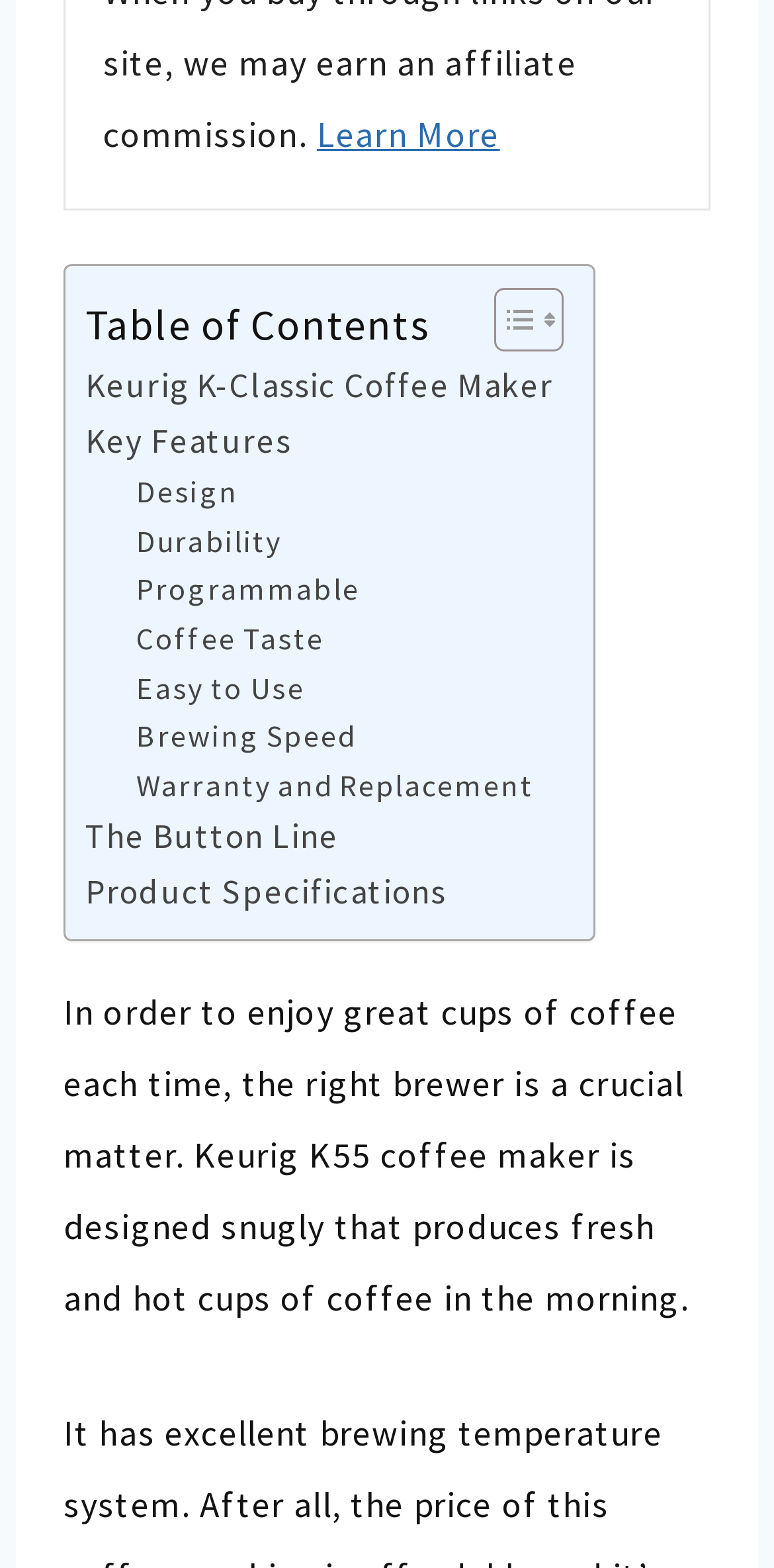Locate the bounding box of the UI element based on this description: "Dogs Eat Fish". Provide four float numbers between 0 and 1 as [left, top, right, bottom].

None